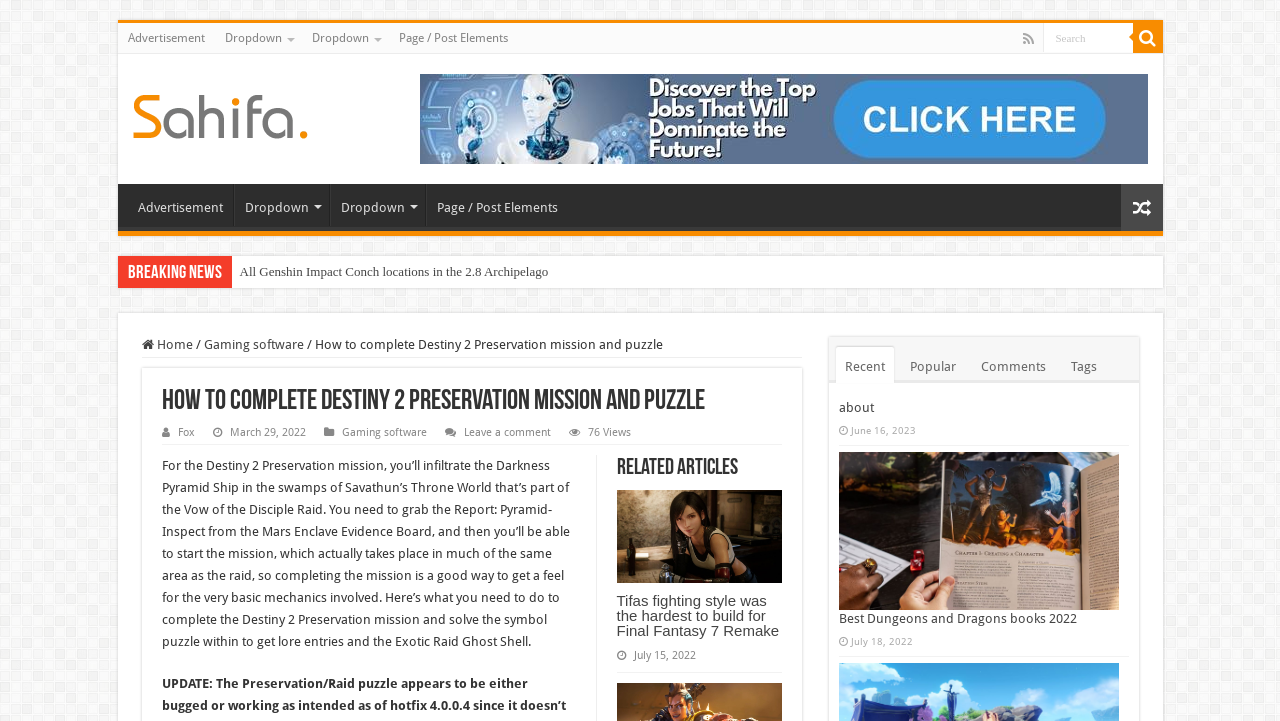Offer a thorough description of the webpage.

This webpage is about Game News, with a focus on a specific article titled "How to complete Destiny 2 Preservation mission and puzzle". At the top, there are several links and buttons, including an advertisement, dropdown menus, a search bar, and a button with a magnifying glass icon. 

Below the top section, there is a heading that reads "Game News" with an image next to it. To the right of this heading, there is an iframe. 

Further down, there are several links and articles listed, including "Breaking News", "Tifas fighting style was the hardest to build for Final Fantasy 7 Remake", and "Home". 

The main article, "How to complete Destiny 2 Preservation mission and puzzle", is divided into sections. The first section has a heading with the same title as the article, followed by links to "Fox" and "Gaming software", and a date "March 29, 2022". 

The article then provides a detailed guide on how to complete the Destiny 2 Preservation mission, including steps to infiltrate the Darkness Pyramid Ship and solve a symbol puzzle. 

Below the article, there are related articles listed, including "Tifas fighting style was the hardest to build for Final Fantasy 7 Remake" and "Best Dungeons and Dragons books 2022", each with a date and an image. There are also links to "Recent", "Popular", "Comments", and "Tags" on the right side of the page.